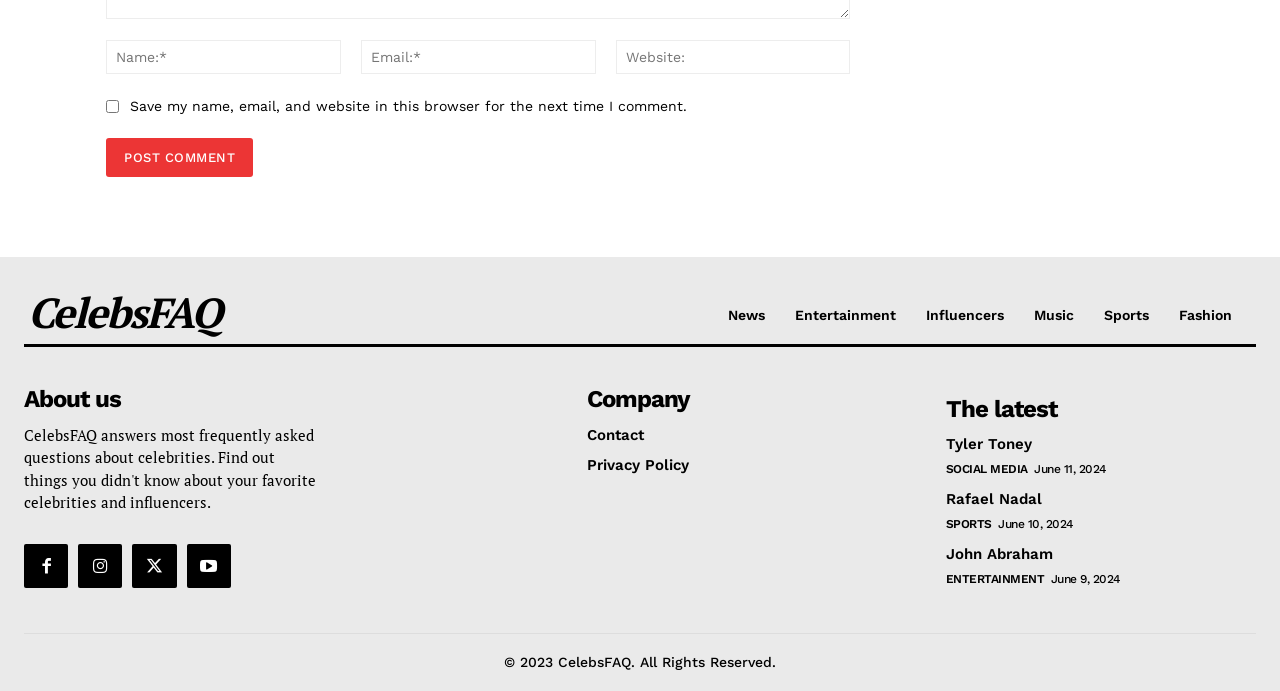Please find and report the bounding box coordinates of the element to click in order to perform the following action: "Contact the company". The coordinates should be expressed as four float numbers between 0 and 1, in the format [left, top, right, bottom].

[0.459, 0.616, 0.701, 0.642]